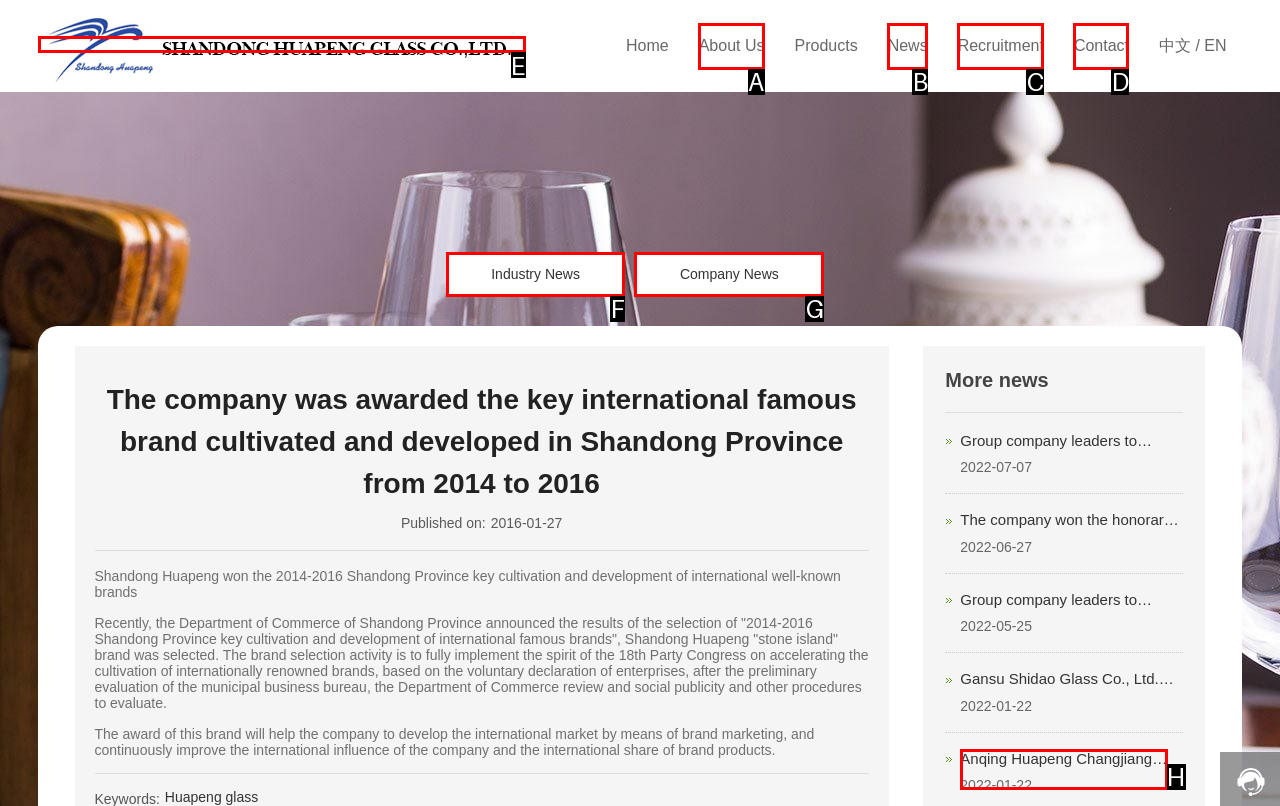Identify the letter of the UI element you need to select to accomplish the task: Click the 'Contact' link.
Respond with the option's letter from the given choices directly.

D